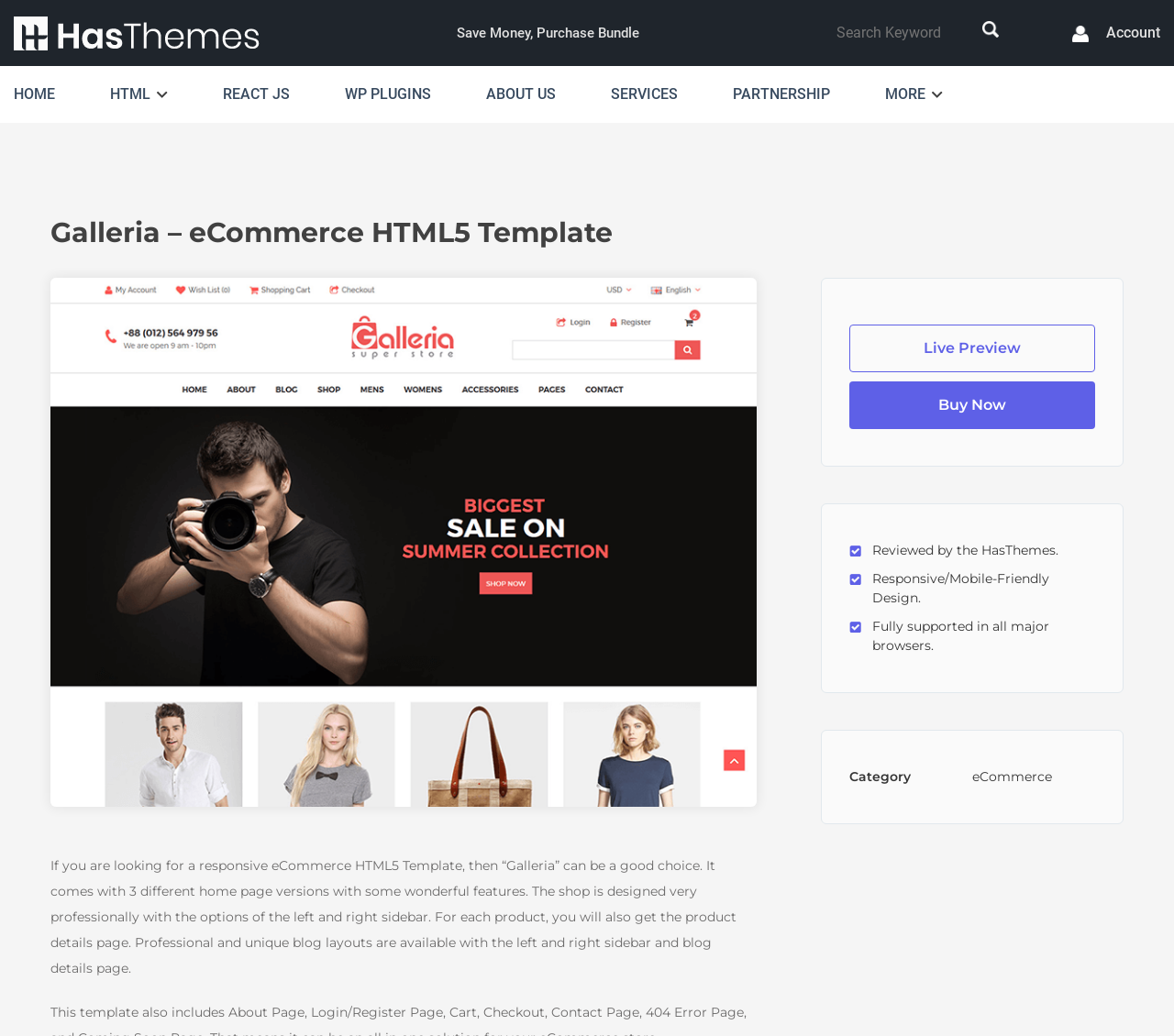What is the design type of the template?
Please answer the question with a detailed response using the information from the screenshot.

The design type of the template is mentioned as 'Responsive/Mobile-Friendly Design' in the StaticText, indicating that the template is designed to be responsive and mobile-friendly.